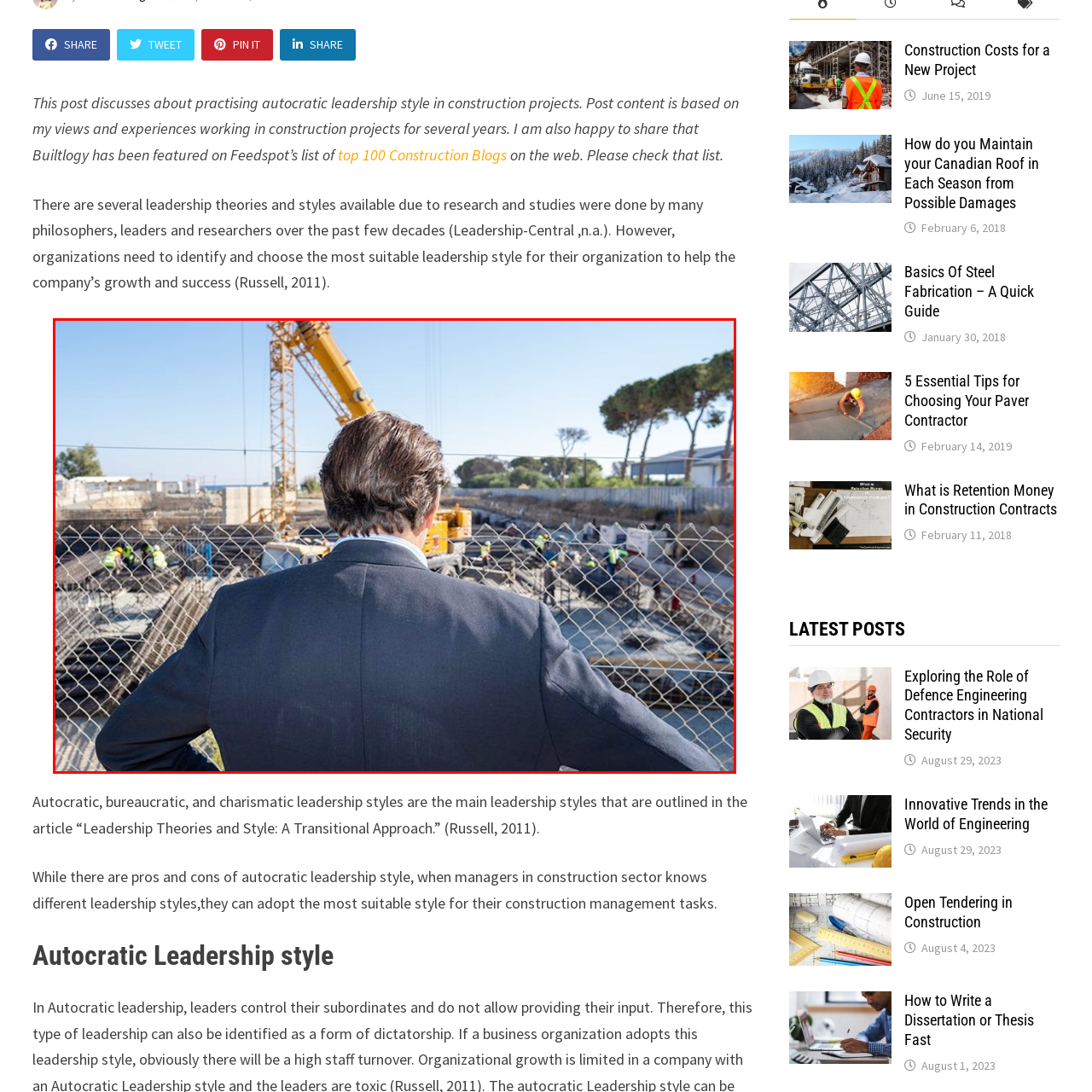Describe extensively the image that is situated inside the red border.

The image captures a business-oriented individual dressed in a dark suit, standing with his back towards the viewer. He gazes over a construction site, observing a team of workers engaged in various tasks below. Framed by a chain-link fence, the site features a range of construction machinery, including a large crane extending upward against a clear blue sky. In the background, groups of workers, donned in bright safety vests, are busily collaborating on the project, which appears to involve significant groundwork. The setting suggests a focus on leadership and oversight in the construction industry, highlighting the importance of effective management styles, particularly autocratic leadership, in ensuring project success. The environment conveys a sense of progress and teamwork within the realm of construction, with trees and buildings dotting the landscape beyond the work area.